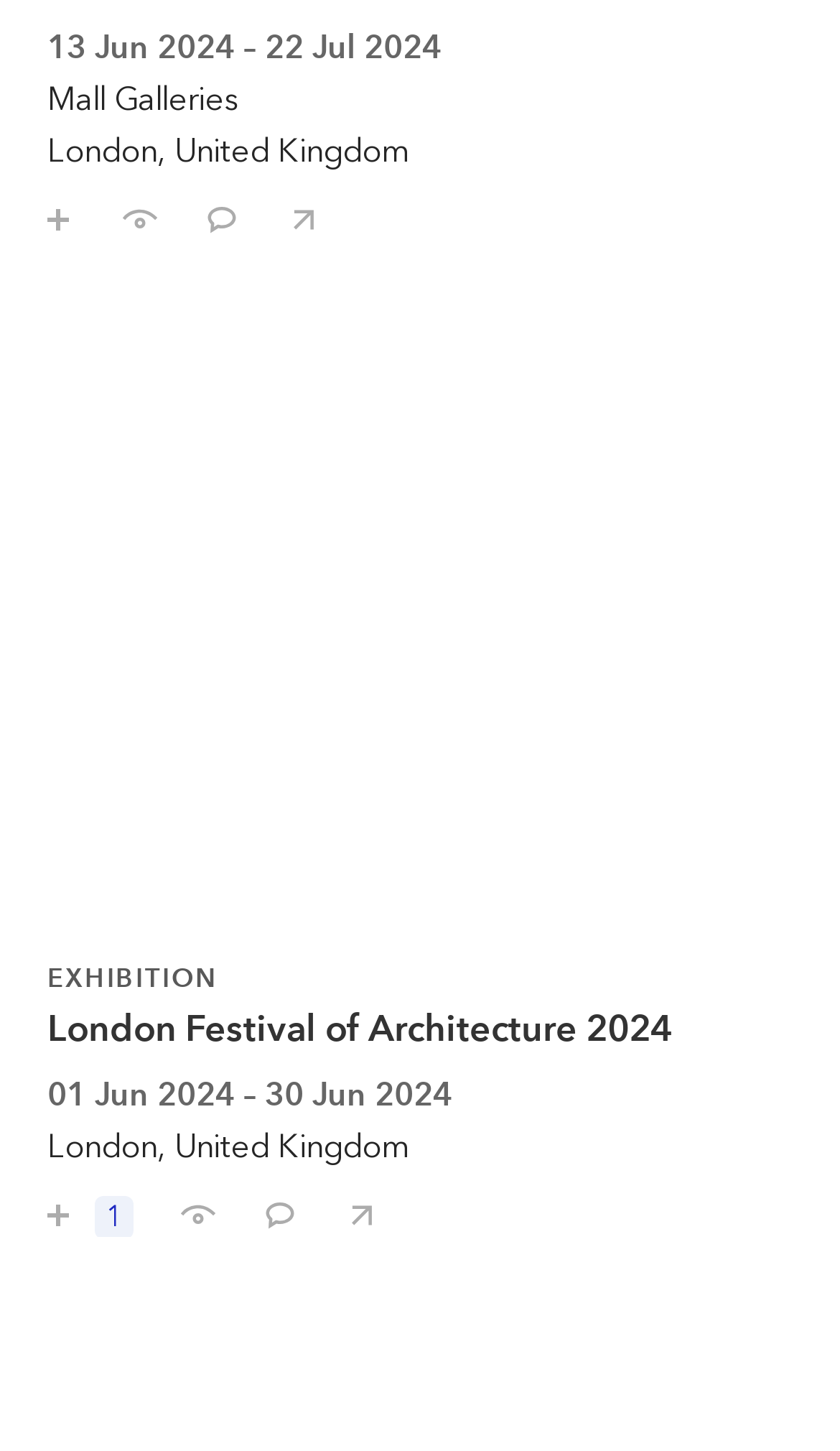From the details in the image, provide a thorough response to the question: Where is the London Festival of Architecture 2024 taking place?

I found the answer by looking at the link text 'London Festival of Architecture 2024 EXHIBITION London Festival of Architecture 2024 01 Jun 2024 – 30 Jun 2024 London, United Kingdom' which is a child element of the article element.